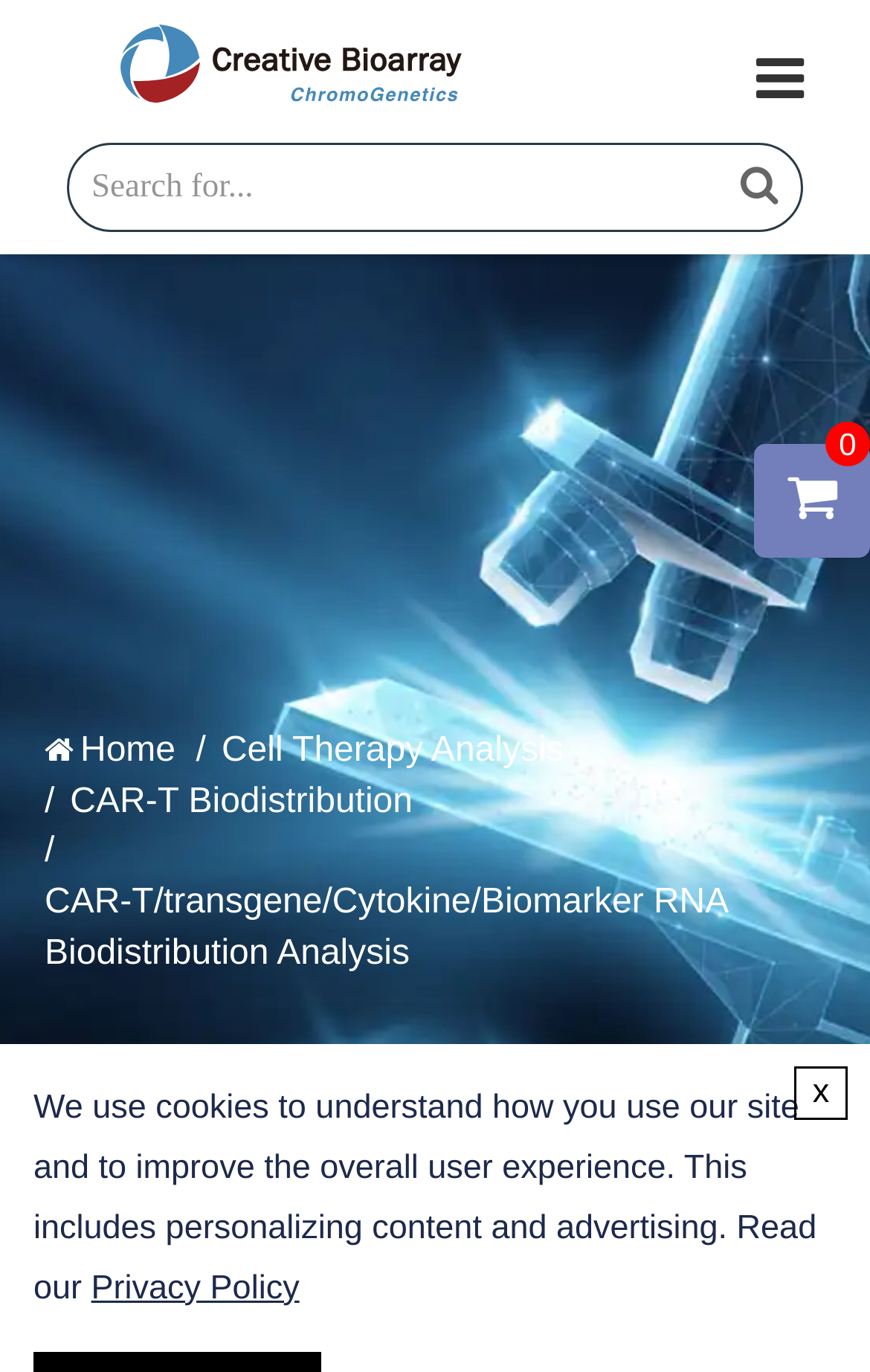Explain the contents of the webpage comprehensively.

The webpage is about CAR-T/Transgene/Cytokine/Biomarker RNA Biodistribution Analysis, a topic related to cancer treatment. At the top left corner, there is a logo of the company, Creative Bioarray, which is an image with a link. Next to the logo, there is a search bar with a placeholder text "Search for..." and a magnifying glass icon button on the right side. 

On the top right corner, there is a hamburger menu icon, which is a link. Below the search bar, there is a banner image that spans the entire width of the page. 

The main navigation menu is located below the banner, with four links: "Home", "Cell Therapy Analysis", "CAR-T Biodistribution", and "CAR-T/transgene/Cytokine/Biomarker RNA Biodistribution Analysis", which is the current page. 

At the bottom of the page, there is a notice about the use of cookies, which is a static text that informs users about how the site uses cookies to improve the user experience. The notice also includes a link to the "Privacy Policy" page.